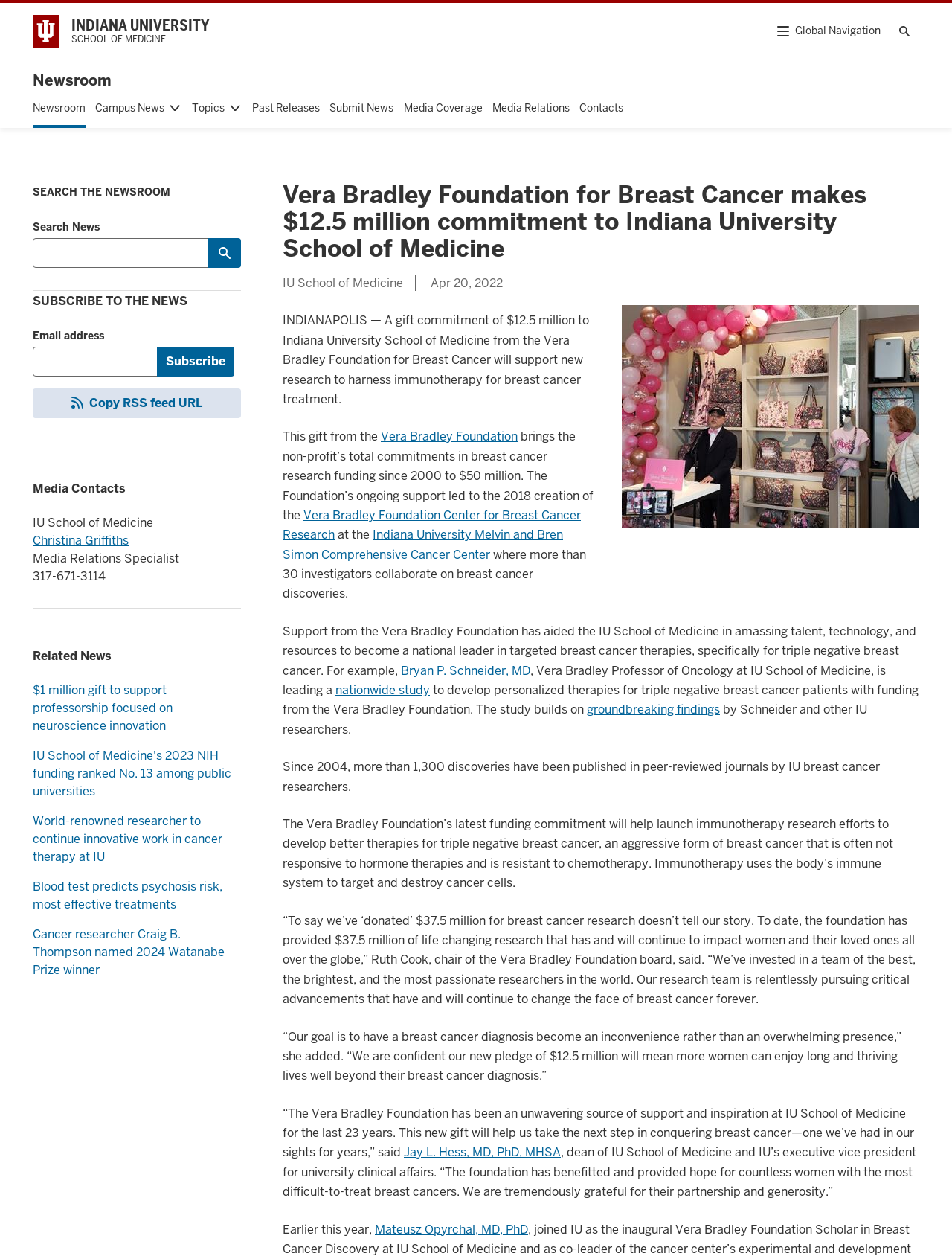Using the webpage screenshot, locate the HTML element that fits the following description and provide its bounding box: "Media Coverage".

[0.424, 0.08, 0.507, 0.092]